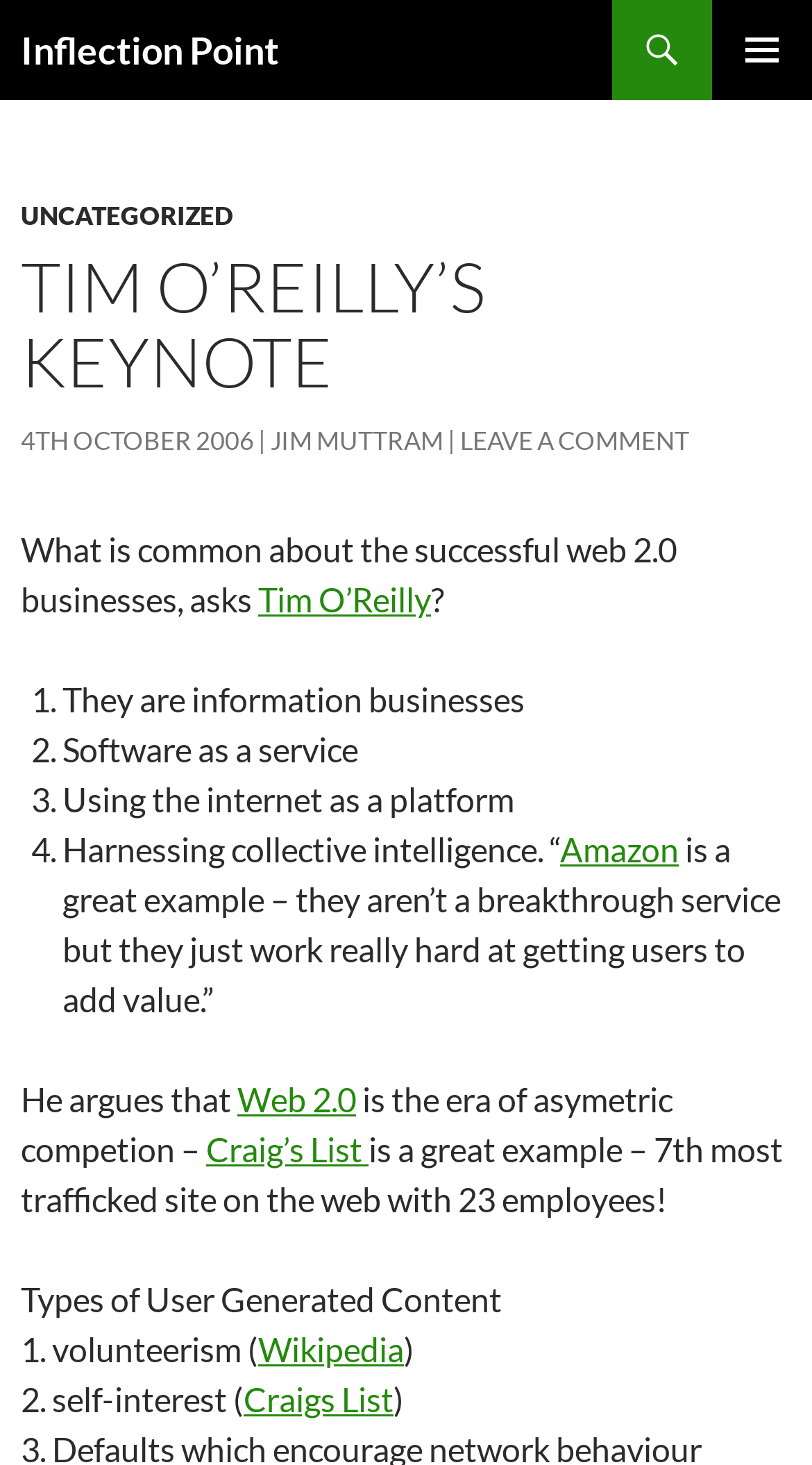Mark the bounding box of the element that matches the following description: "Inflection Point".

[0.026, 0.0, 0.344, 0.068]